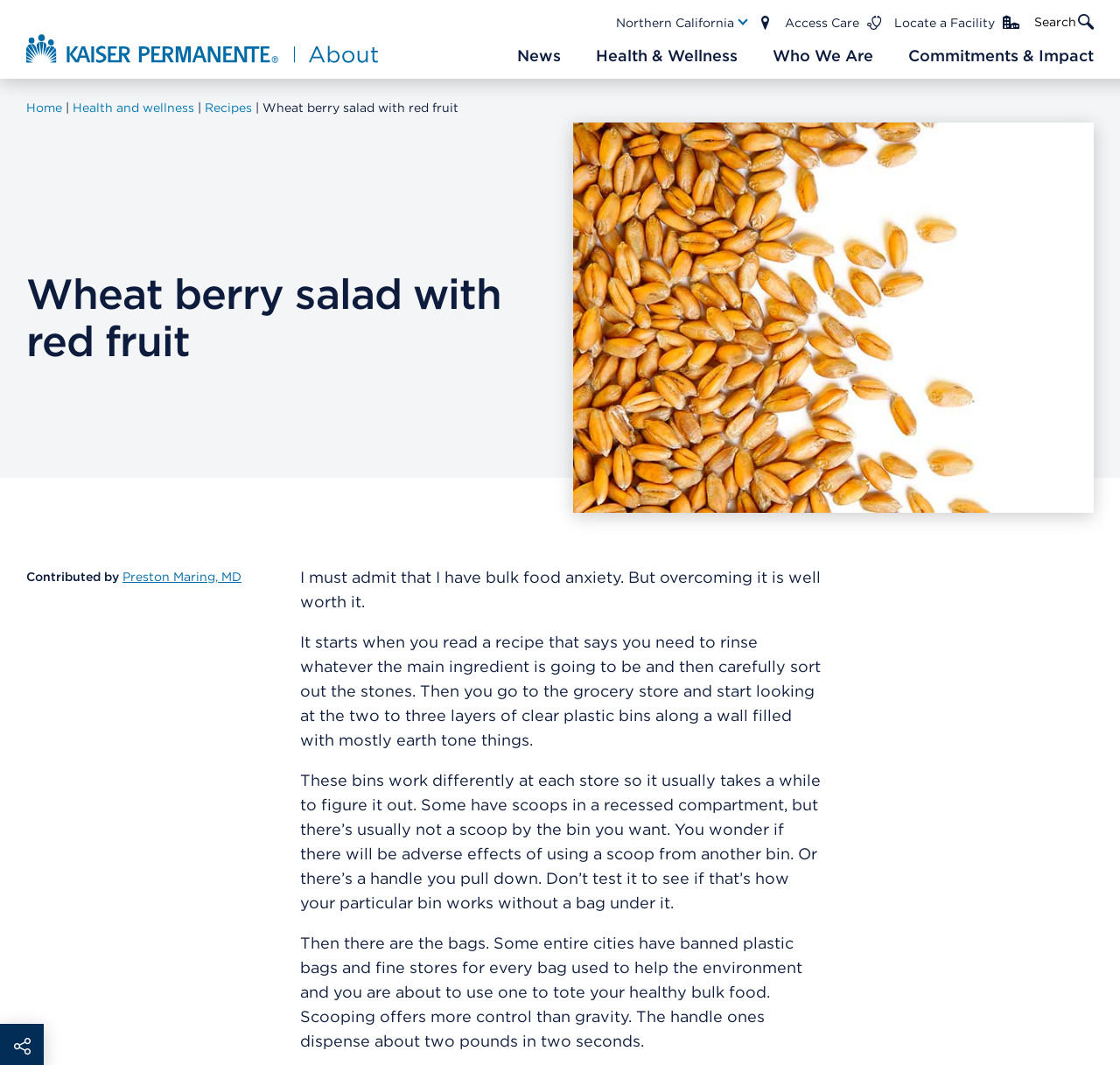Show the bounding box coordinates for the element that needs to be clicked to execute the following instruction: "Click the 'Recipes' link". Provide the coordinates in the form of four float numbers between 0 and 1, i.e., [left, top, right, bottom].

[0.183, 0.094, 0.228, 0.108]